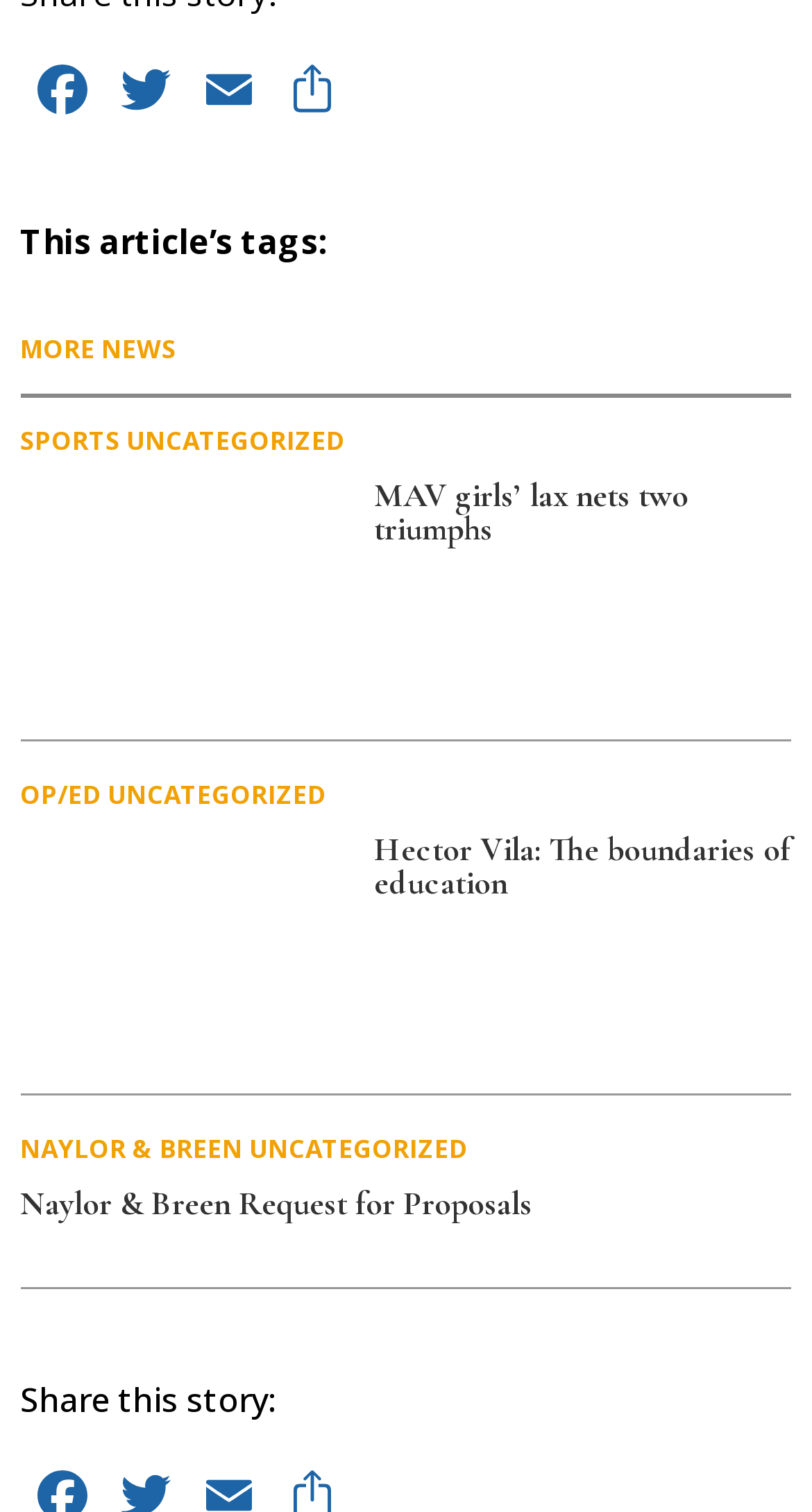Please identify the bounding box coordinates of the region to click in order to complete the task: "Read more about MAV girls’ lax nets two triumphs". The coordinates must be four float numbers between 0 and 1, specified as [left, top, right, bottom].

[0.461, 0.314, 0.848, 0.364]